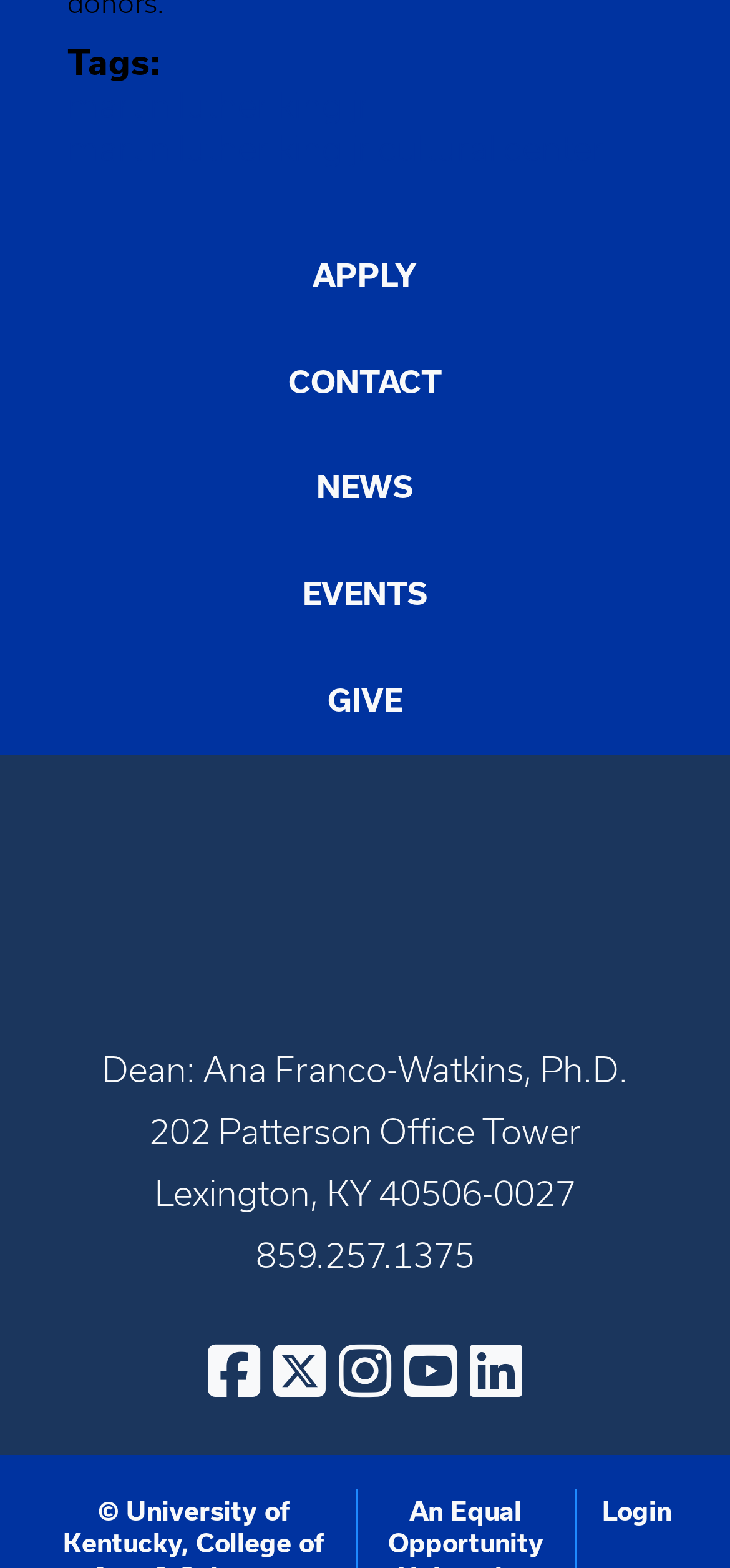Please identify the bounding box coordinates of the area that needs to be clicked to fulfill the following instruction: "Click on APPLY."

[0.428, 0.163, 0.572, 0.188]